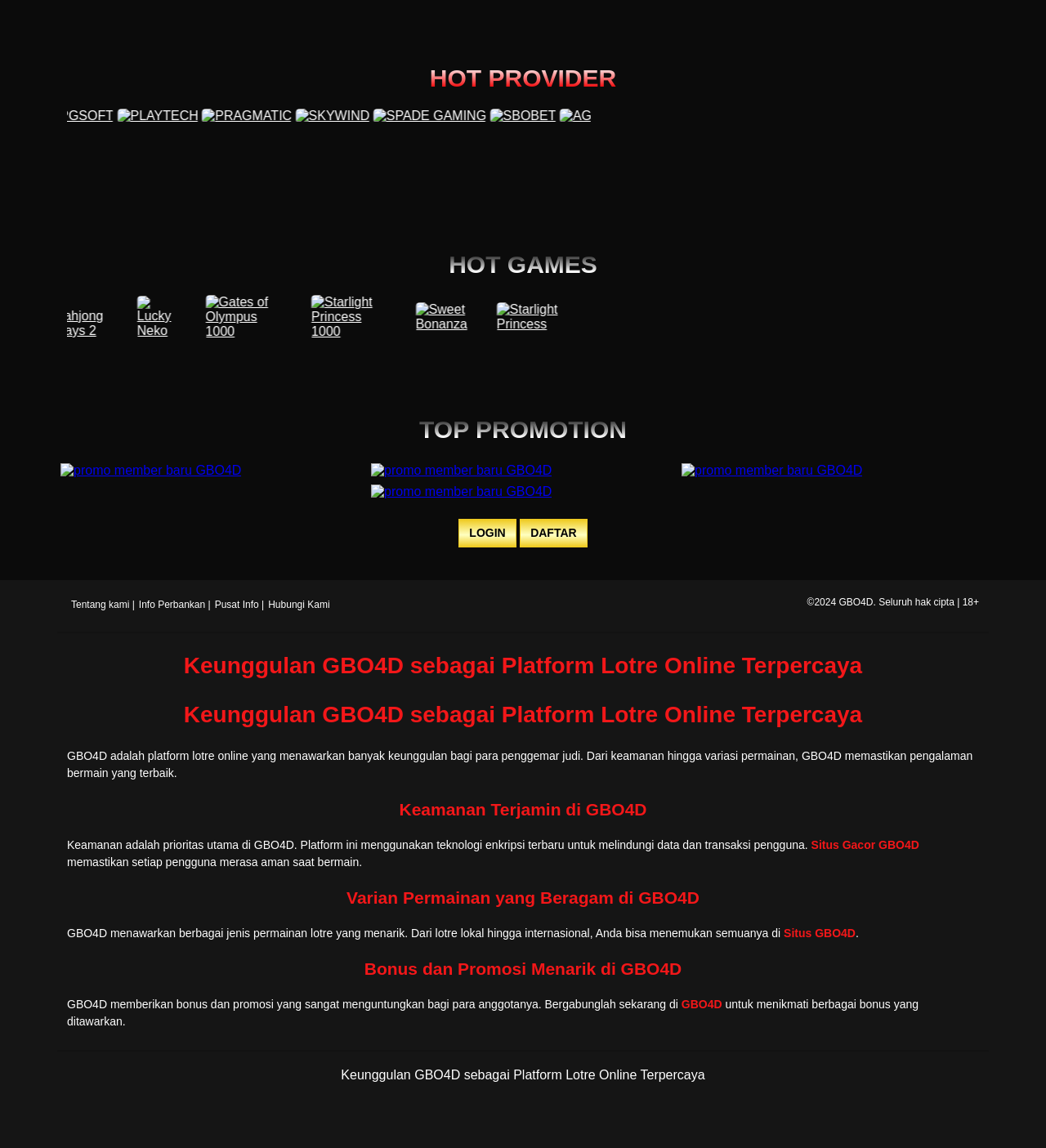Using the provided element description: "alt="promo member baru GBO4D"", identify the bounding box coordinates. The coordinates should be four floats between 0 and 1 in the order [left, top, right, bottom].

[0.352, 0.422, 0.531, 0.434]